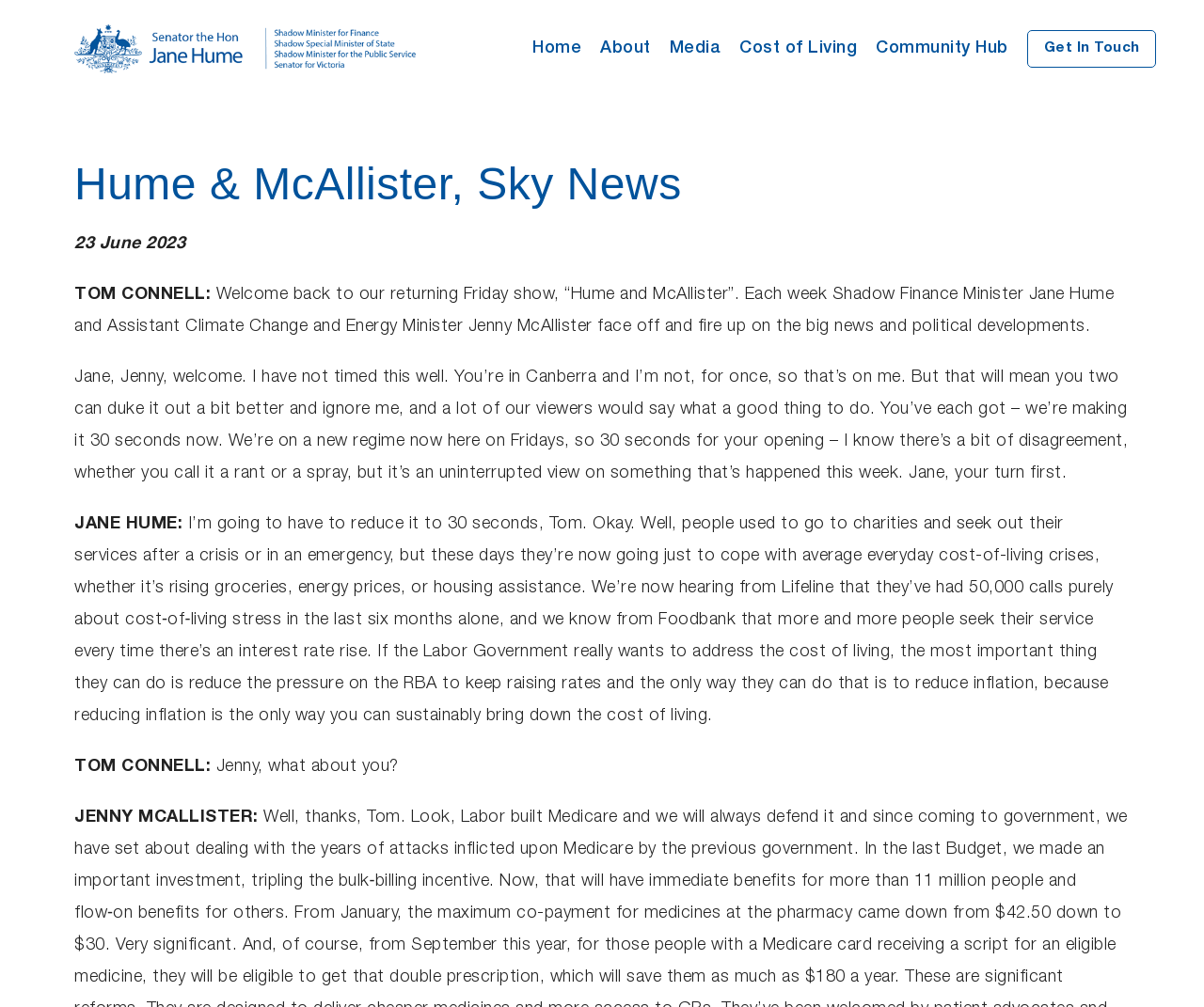Please provide a brief answer to the following inquiry using a single word or phrase:
What is the position of Jenny McAllister?

Assistant Climate Change and Energy Minister